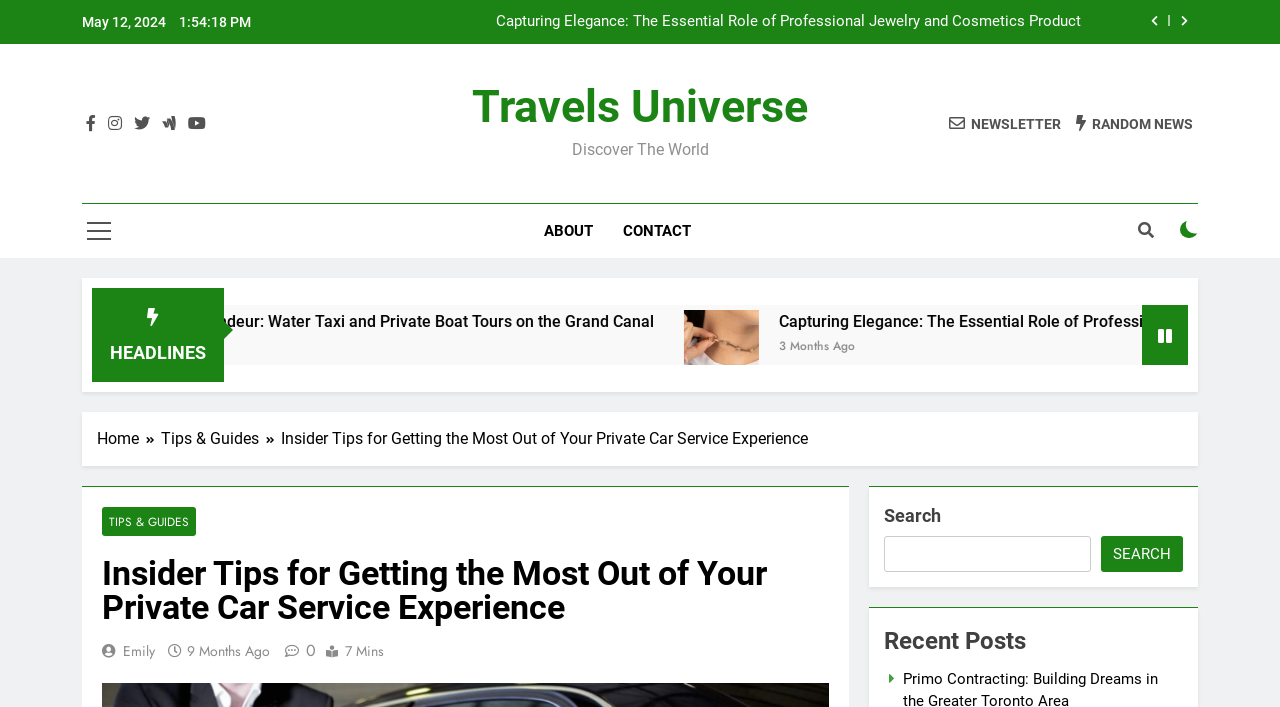Please find the bounding box coordinates of the element's region to be clicked to carry out this instruction: "Check the recent posts".

[0.691, 0.881, 0.924, 0.932]